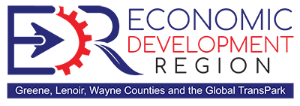Answer the following query with a single word or phrase:
What is the Global TransPark related to?

Aerospace and defense